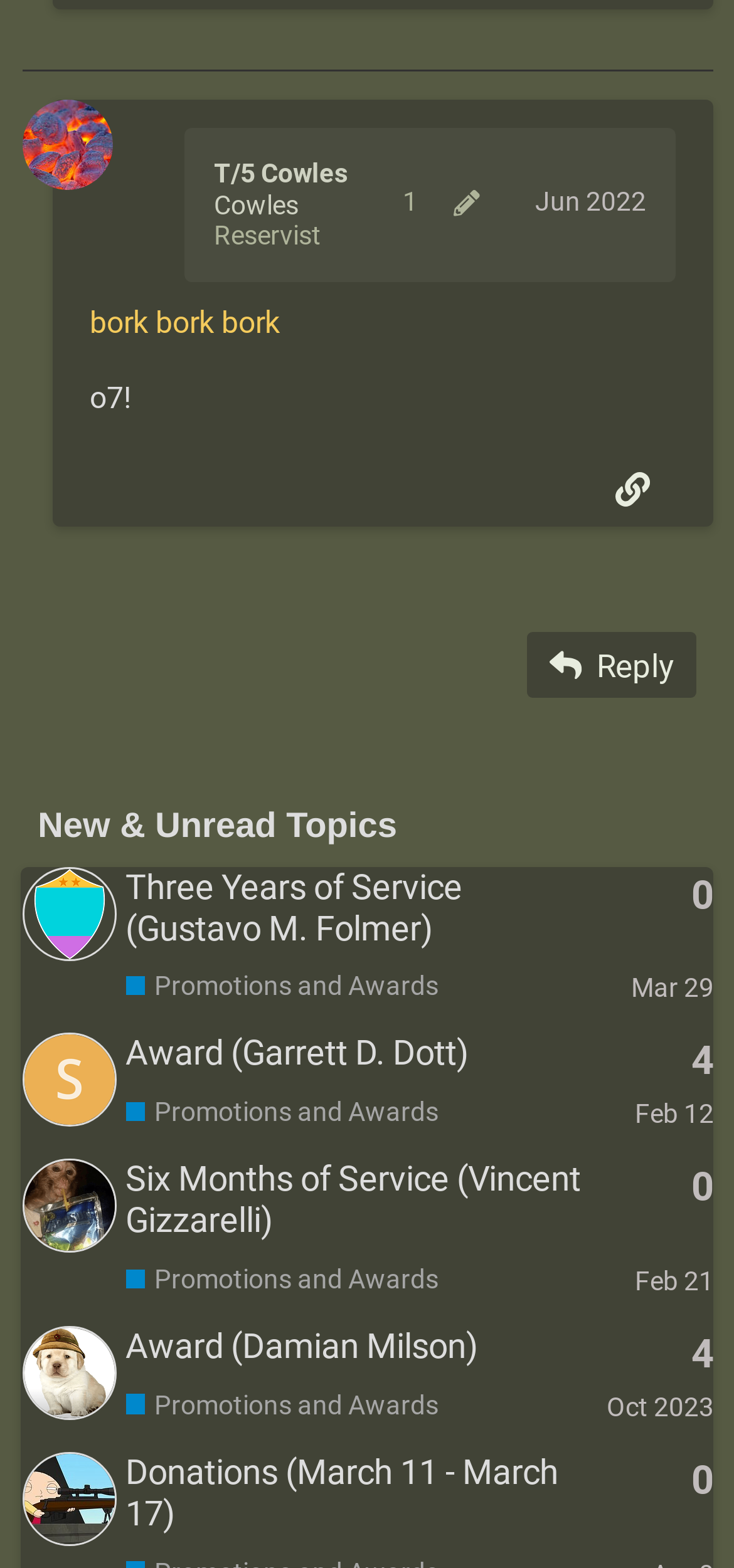Specify the bounding box coordinates of the area that needs to be clicked to achieve the following instruction: "View danmur15's profile".

[0.03, 0.569, 0.158, 0.592]